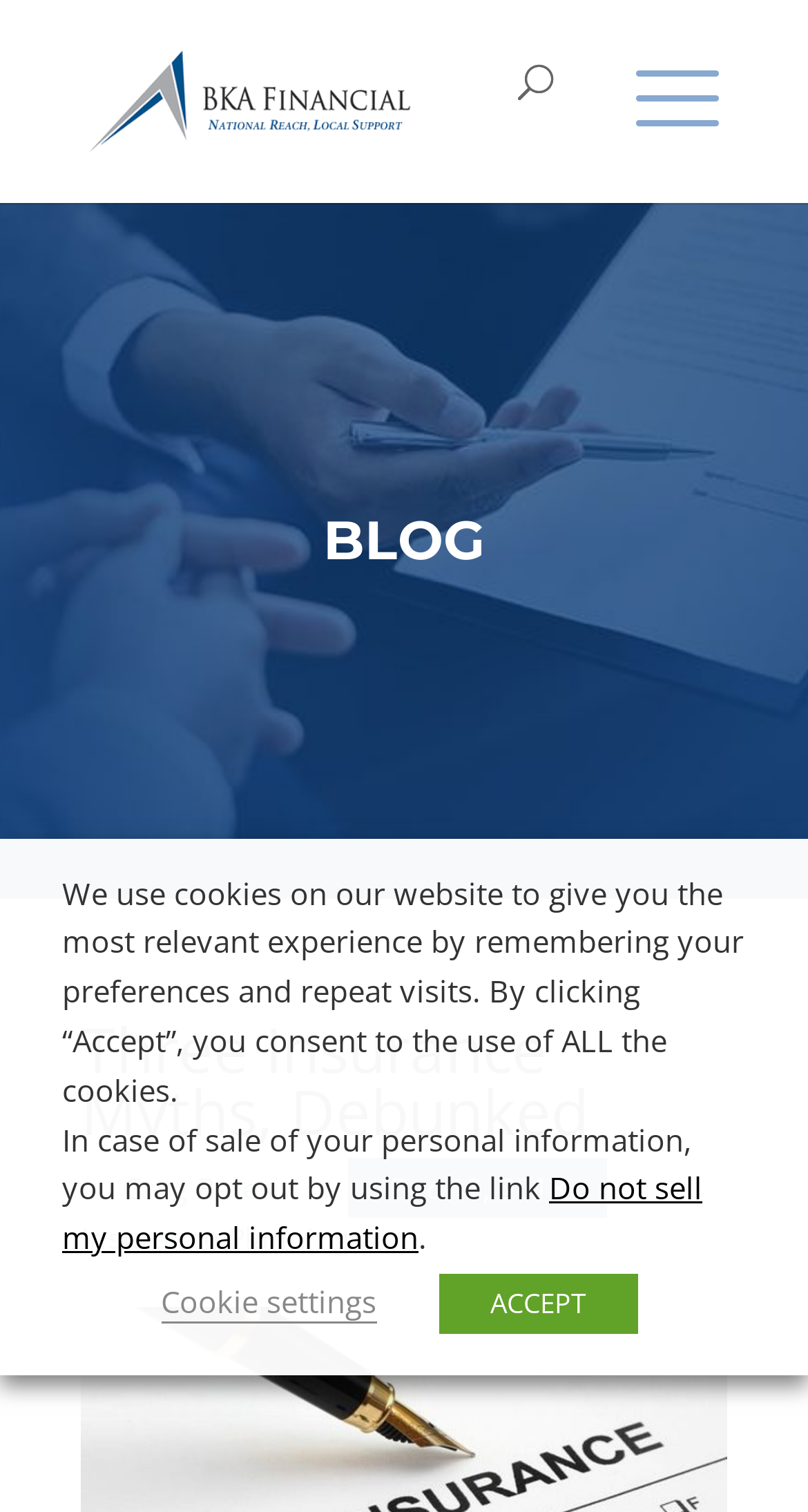Based on the element description ACCEPT, identify the bounding box coordinates for the UI element. The coordinates should be in the format (top-left x, top-left y, bottom-right x, bottom-right y) and within the 0 to 1 range.

[0.542, 0.842, 0.788, 0.882]